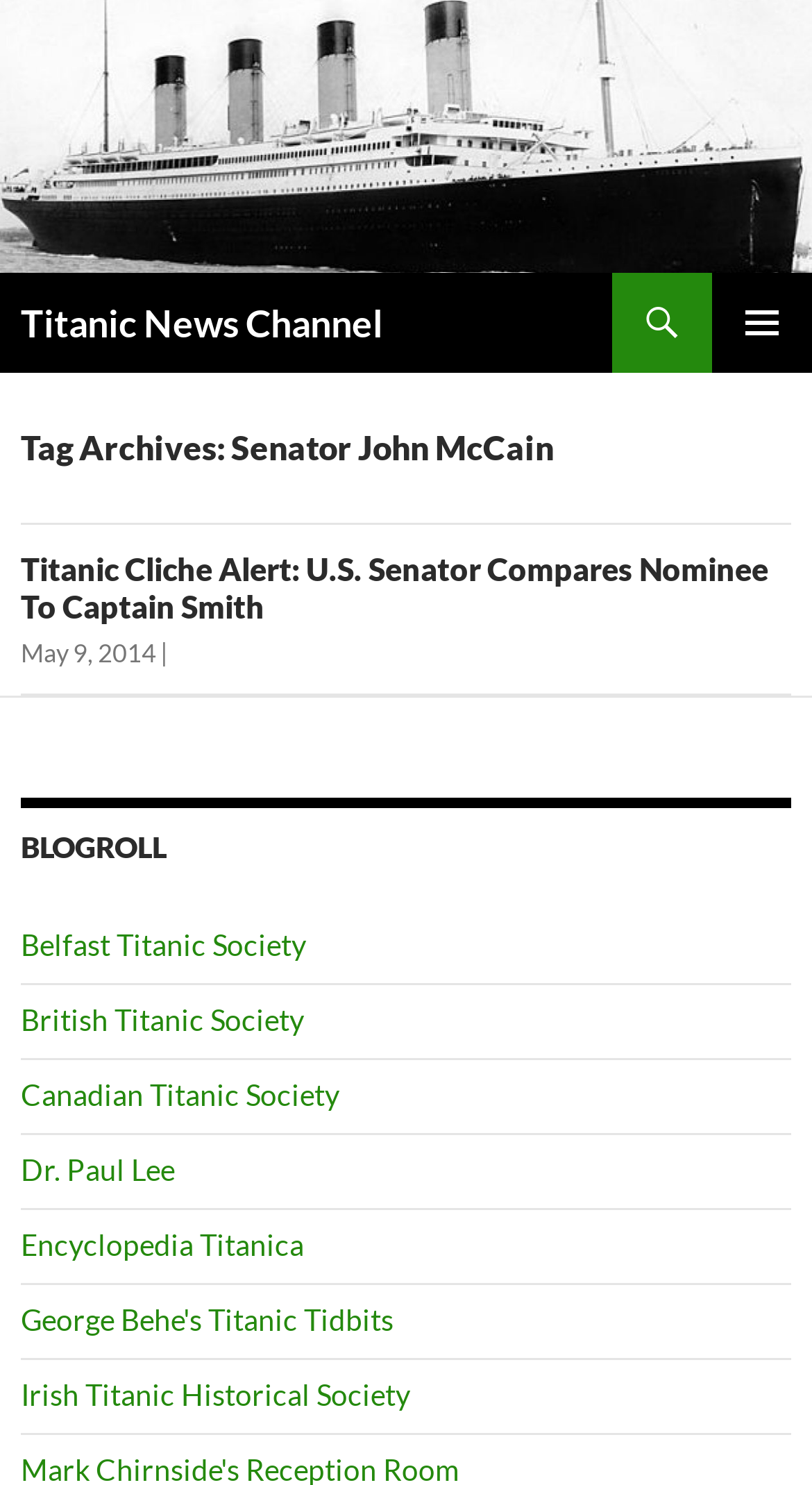Please identify the bounding box coordinates of the area I need to click to accomplish the following instruction: "read article about Senator John McCain".

[0.026, 0.37, 0.974, 0.421]